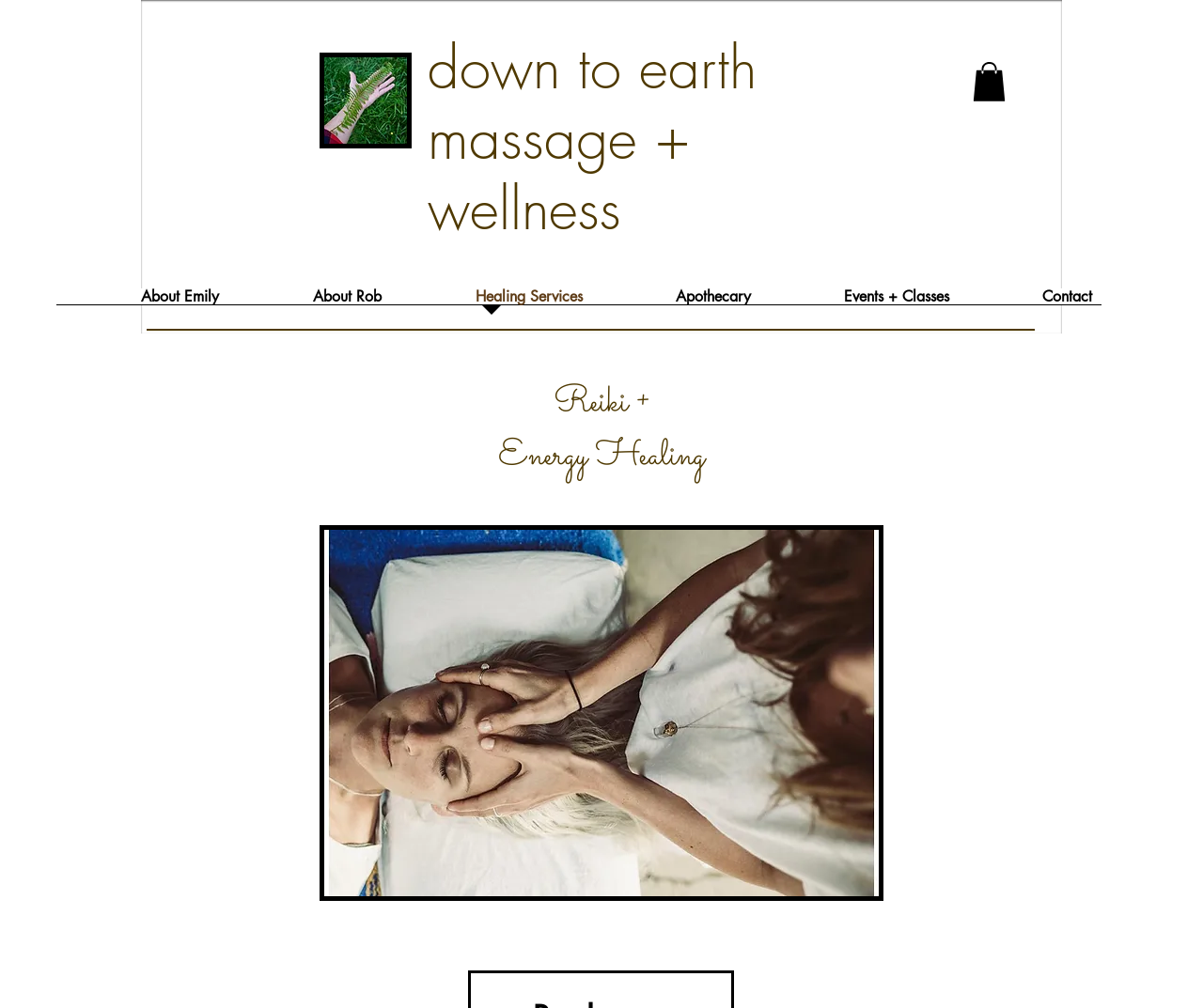Using the information from the screenshot, answer the following question thoroughly:
How many navigation links are there?

The number of navigation links can be determined by looking at the navigation element on the webpage. There are five links under the navigation element, namely 'About Emily', 'About Rob', 'Healing Services', 'Apothecary', and 'Events + Classes'.